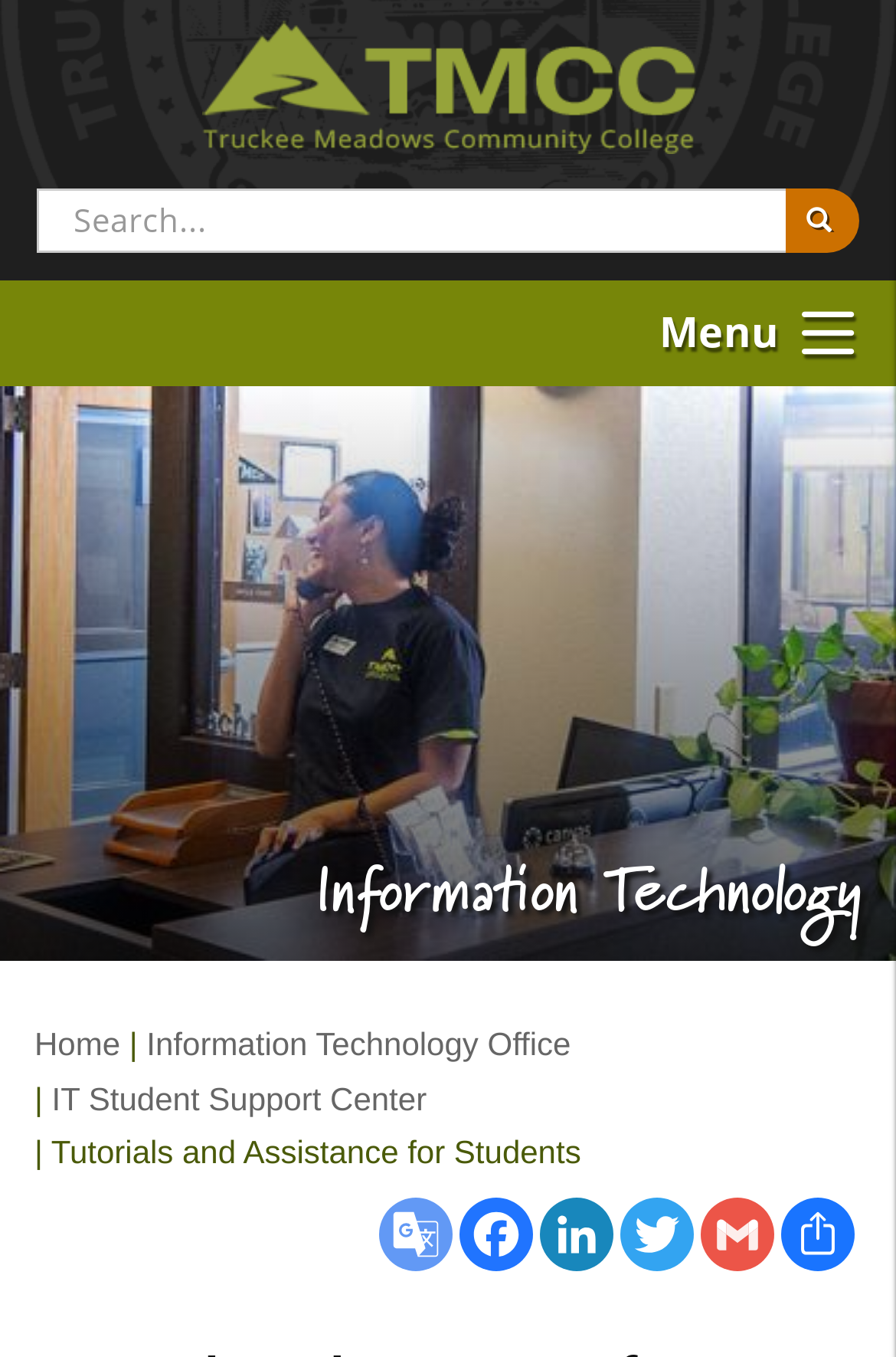Give a detailed account of the webpage.

This webpage is about student tutorials provided by the Student Support Center at Truckee Meadows Community College. At the top left corner, there is a "Skip to main content" link. Next to it, a "Home" link is accompanied by a "Home" image. 

Below these elements, a search box with a "SEARCH" button is located, taking up most of the top section of the page. On the top right corner, a "Menu" link with an icon is situated.

The main content of the page starts with a heading "Information Technology" in the middle of the page. Below this heading, there are several links, including "Information Technology", "Home", "Information Technology Office", and "IT Student Support Center". 

Further down, a static text "Tutorials and Assistance for Students" is displayed. Below this text, there are several social media links, including "Google Translate", "Facebook", "LinkedIn", "Twitter", "Gmail", and "Share", which are aligned horizontally and take up the entire width of the page.